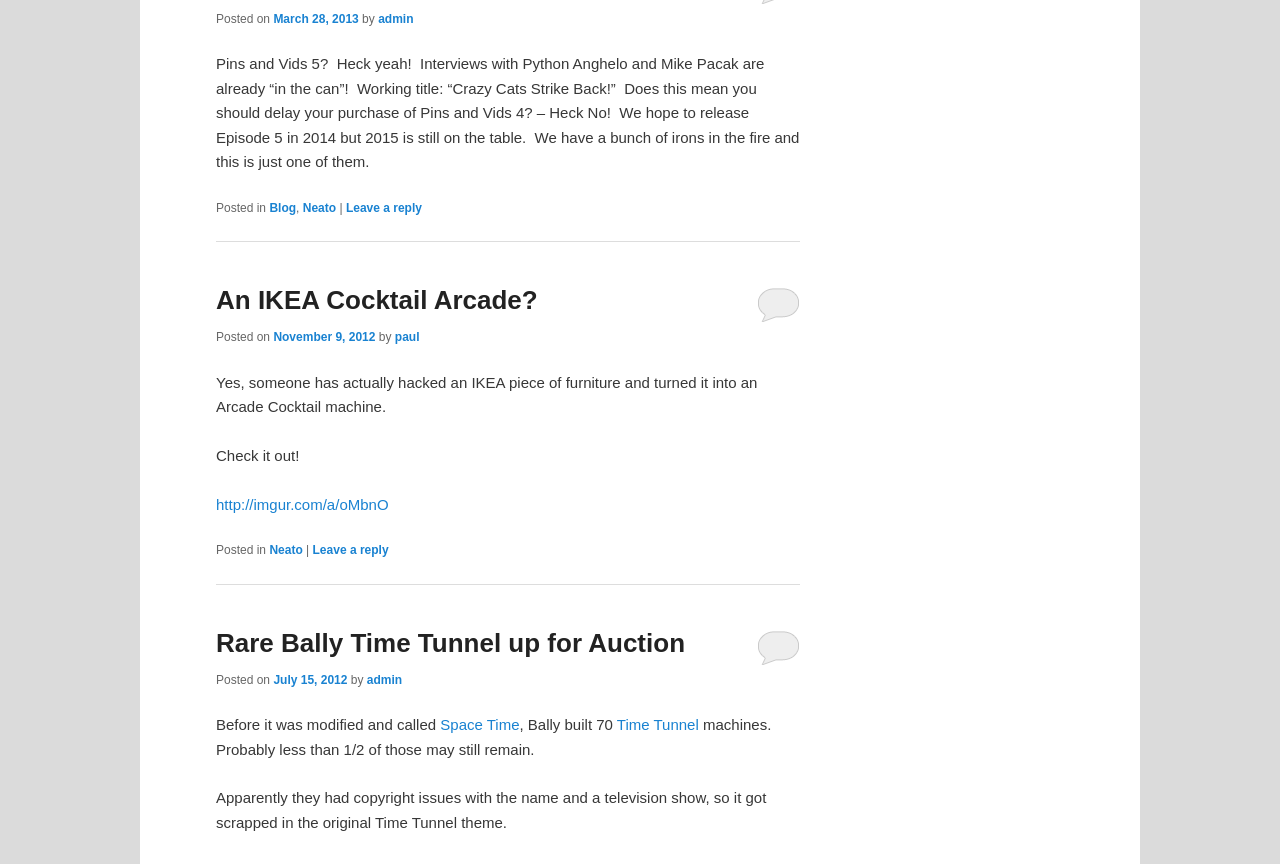Please specify the bounding box coordinates of the clickable section necessary to execute the following command: "Leave a reply to the post".

[0.27, 0.232, 0.33, 0.249]